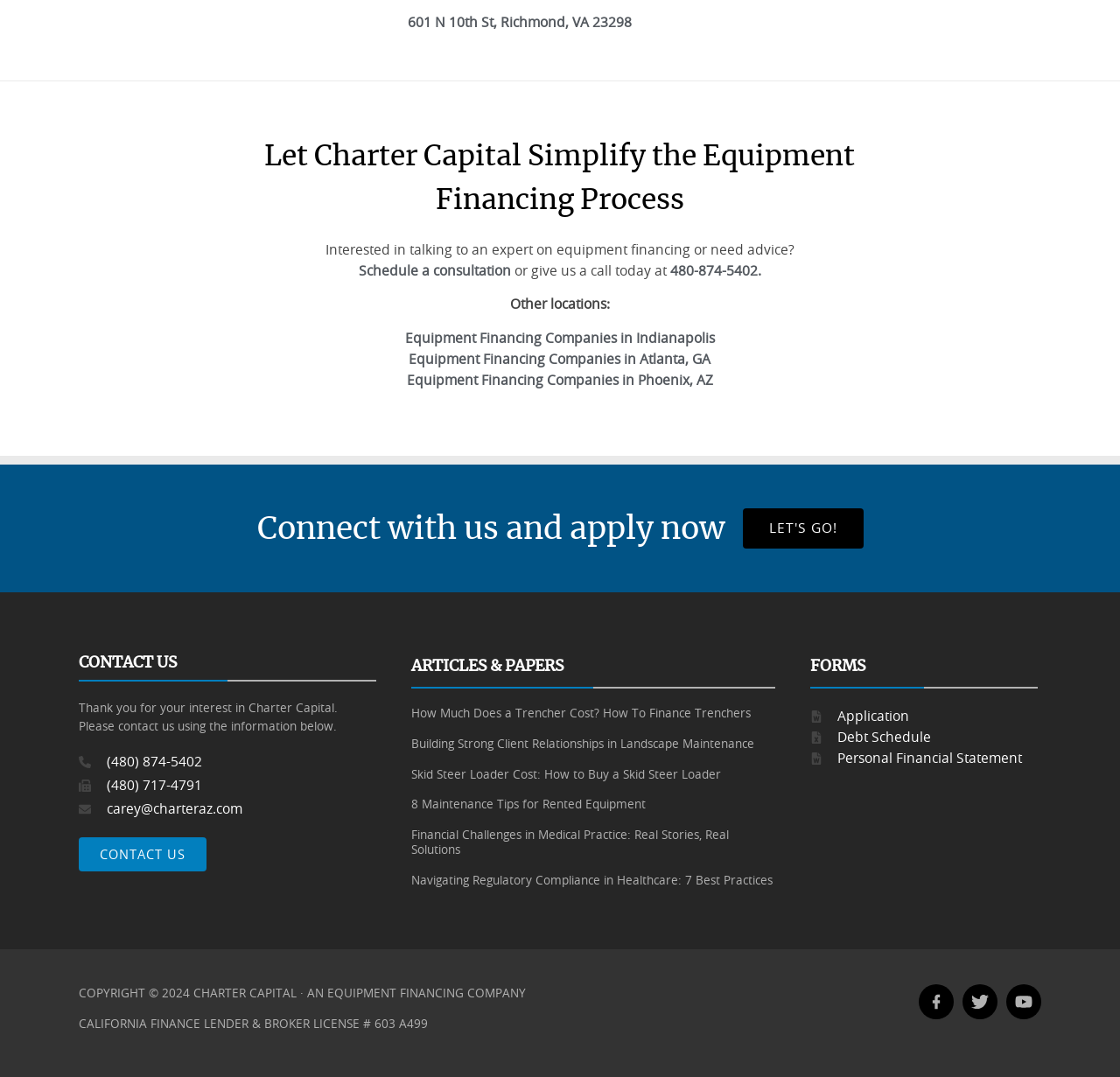Based on the description "Schedule a consultation", find the bounding box of the specified UI element.

[0.32, 0.243, 0.456, 0.26]